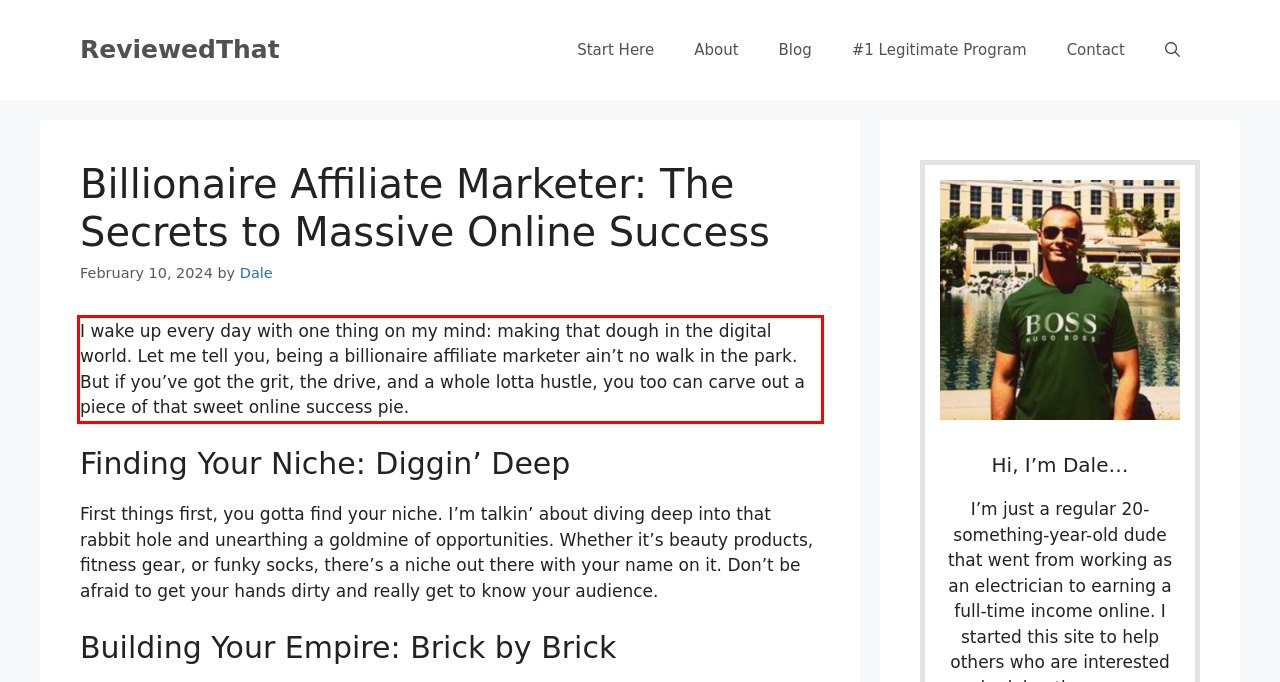Please identify and extract the text content from the UI element encased in a red bounding box on the provided webpage screenshot.

I wake up every day with one thing on my mind: making that dough in the digital world. Let me tell you, being a billionaire affiliate marketer ain’t no walk in the park. But if you’ve got the grit, the drive, and a whole lotta hustle, you too can carve out a piece of that sweet online success pie.